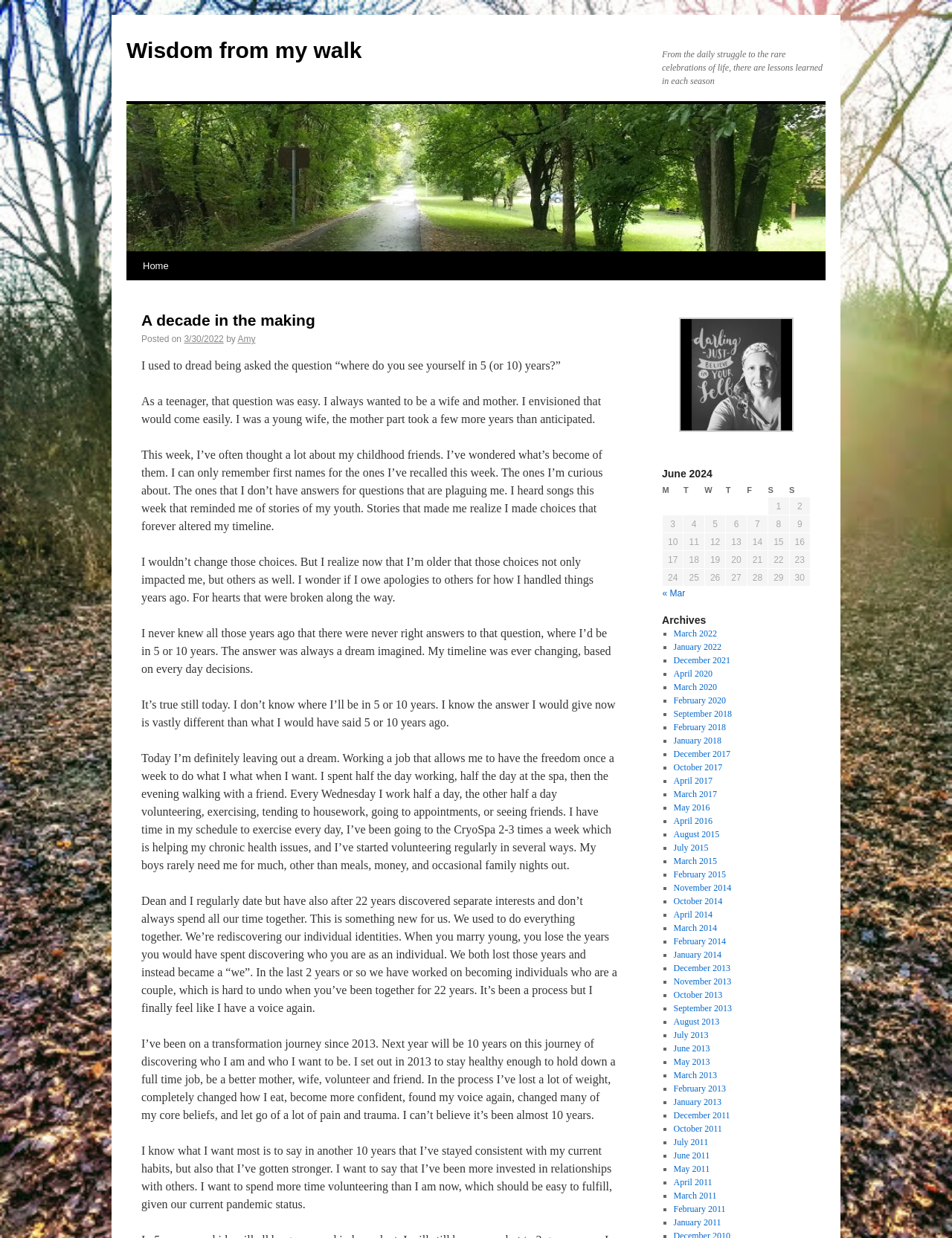How many years has the author been on a transformation journey? Using the information from the screenshot, answer with a single word or phrase.

10 years